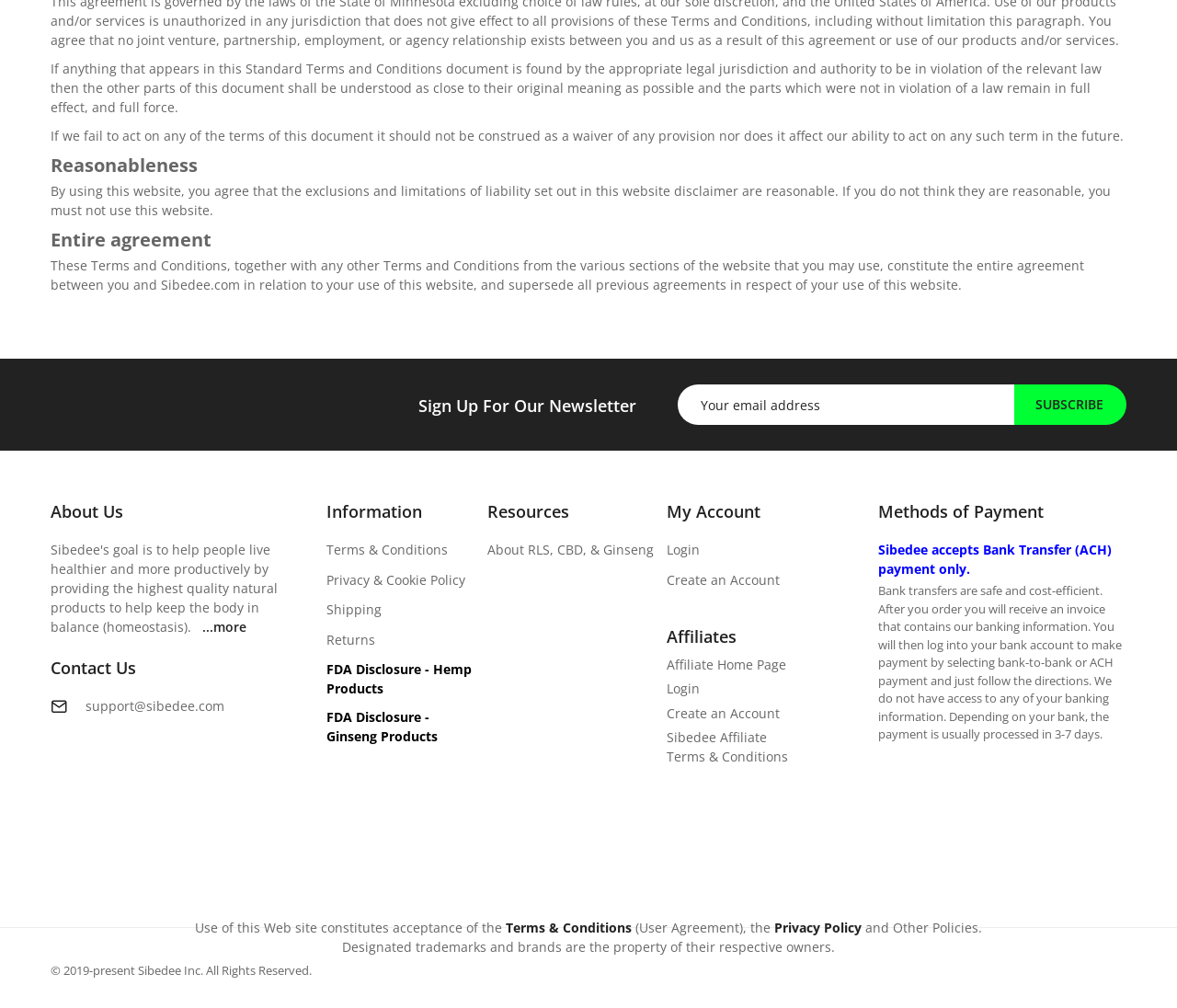Please identify the bounding box coordinates of the element's region that I should click in order to complete the following instruction: "Subscribe". The bounding box coordinates consist of four float numbers between 0 and 1, i.e., [left, top, right, bottom].

[0.862, 0.382, 0.957, 0.422]